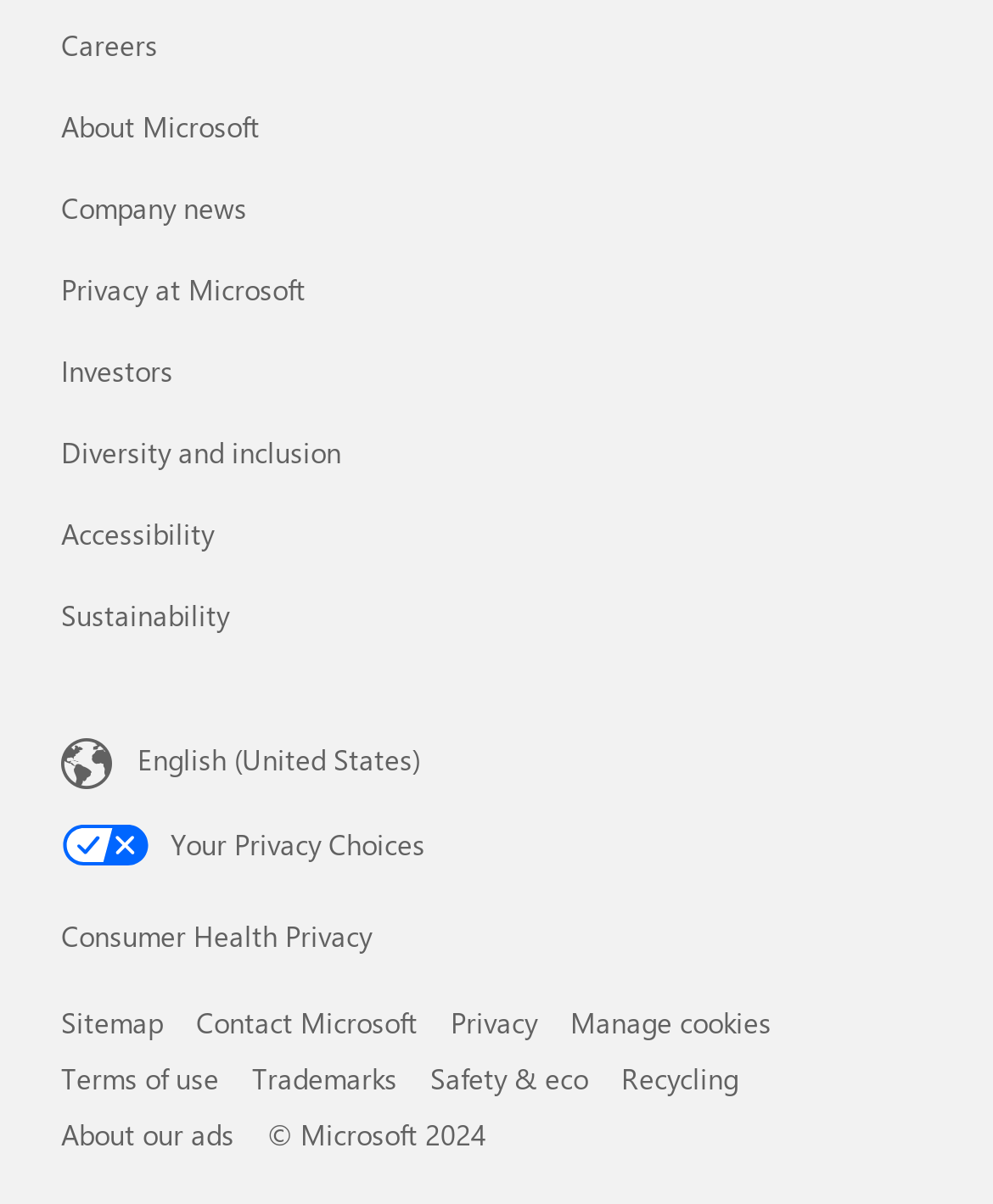Can you provide the bounding box coordinates for the element that should be clicked to implement the instruction: "Contact Microsoft"?

[0.197, 0.833, 0.421, 0.865]